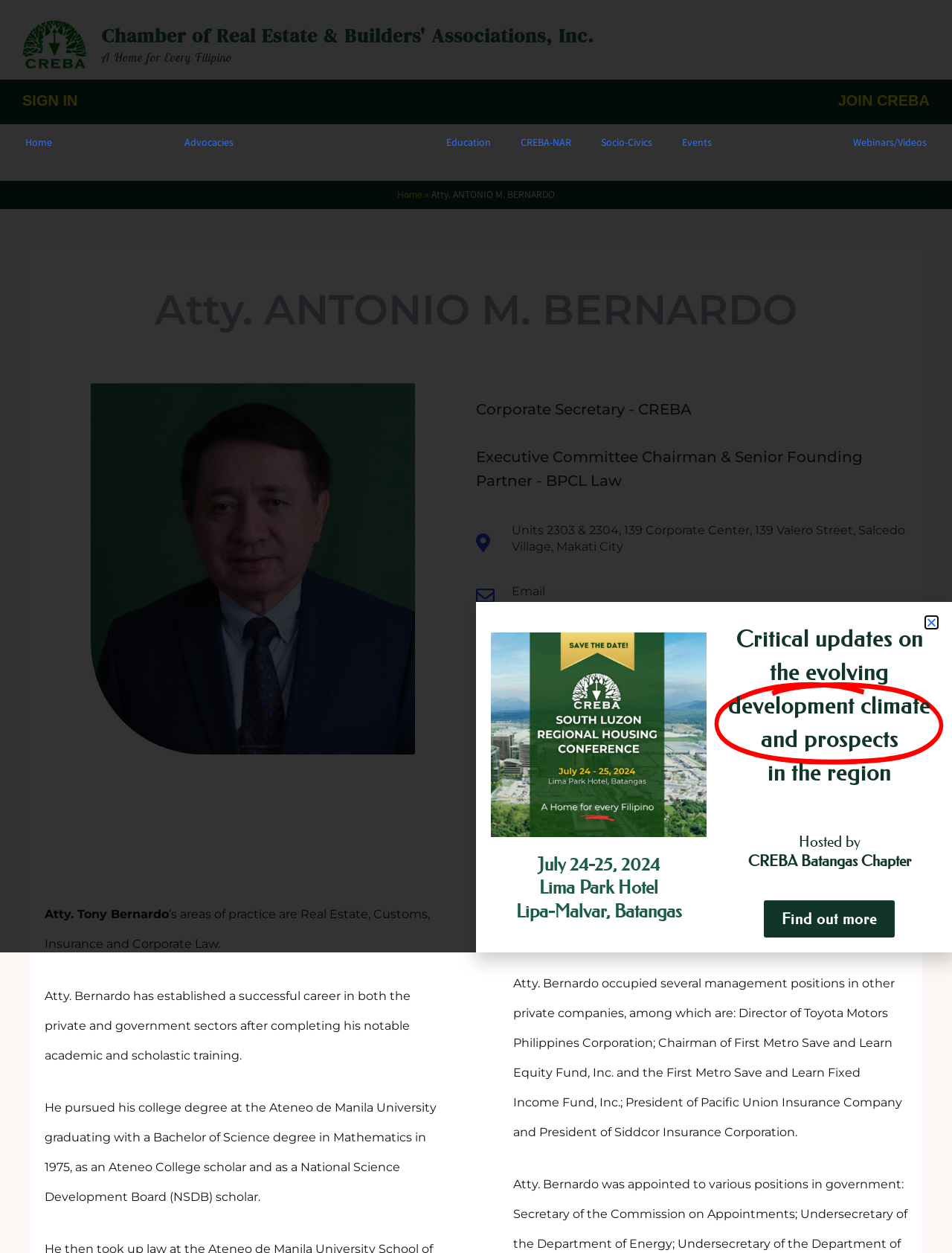What is the position of Atty. Bernardo in BPCL Law?
Please utilize the information in the image to give a detailed response to the question.

According to the webpage, Atty. Bernardo is the Senior Founding Partner of BPCL Law, as indicated by his title 'Corporate Secretary - CREBA Executive Committee Chairman & Senior Founding Partner - BPCL Law'.